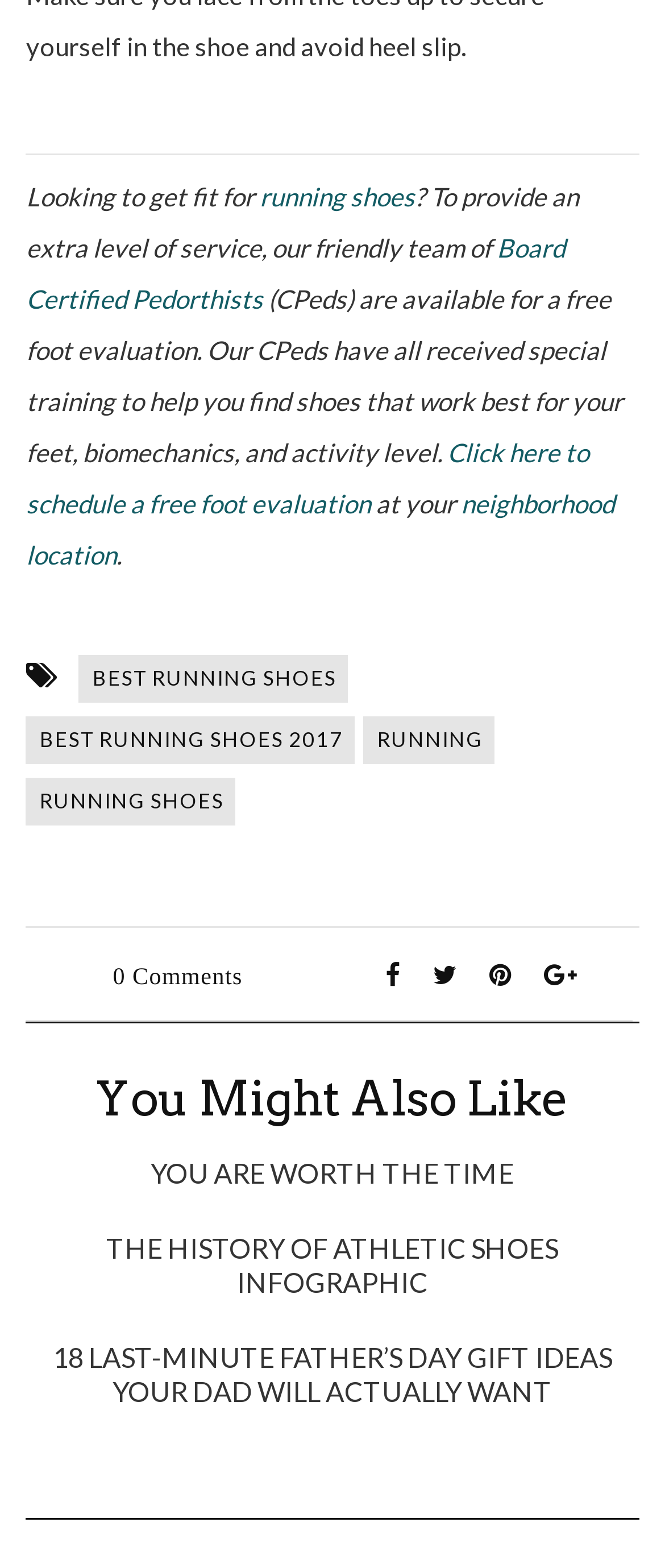Respond to the following query with just one word or a short phrase: 
What is the symbol of the third social media link?

